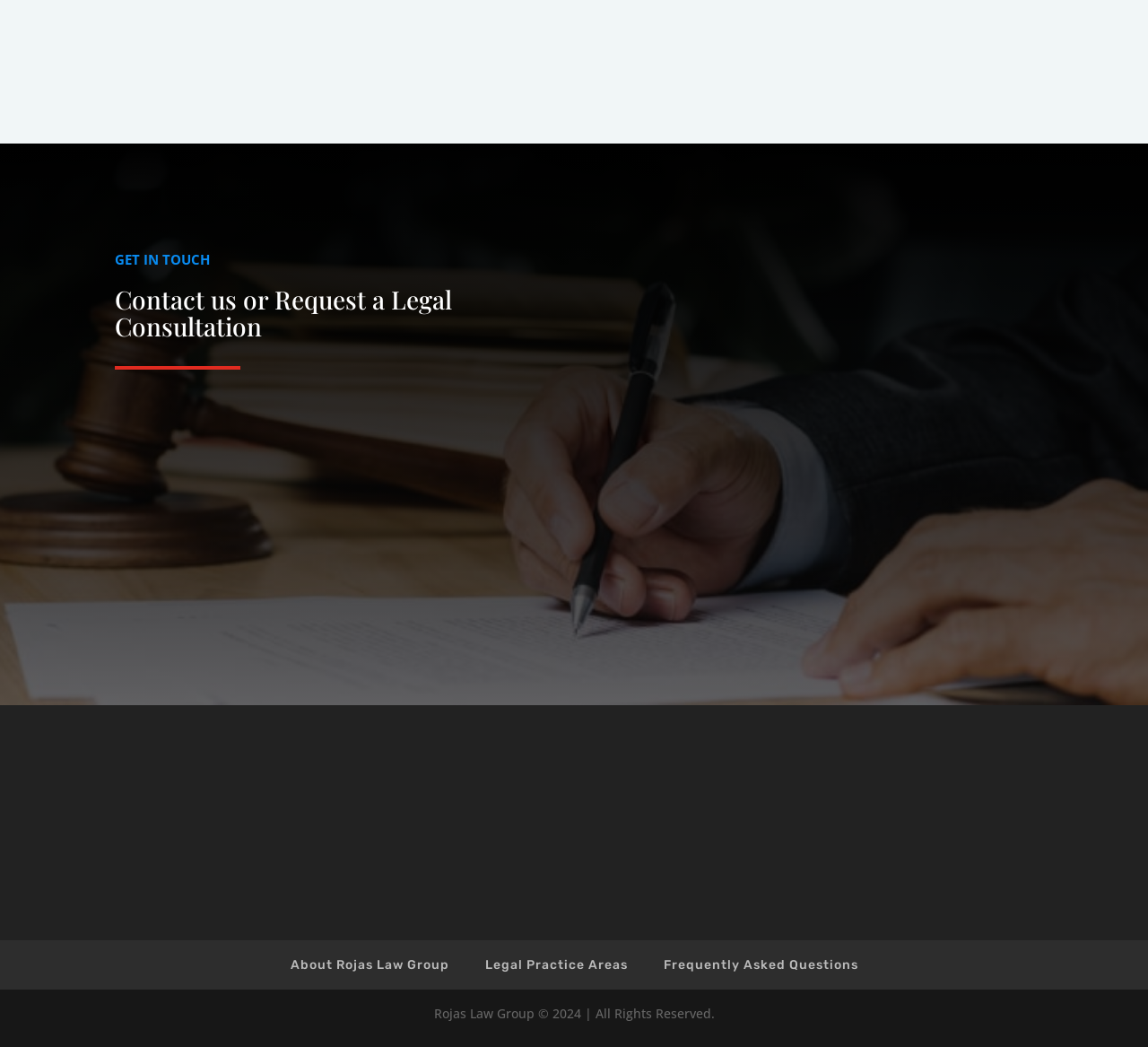Respond to the question below with a single word or phrase: How many textboxes are there to fill out in the contact form?

4